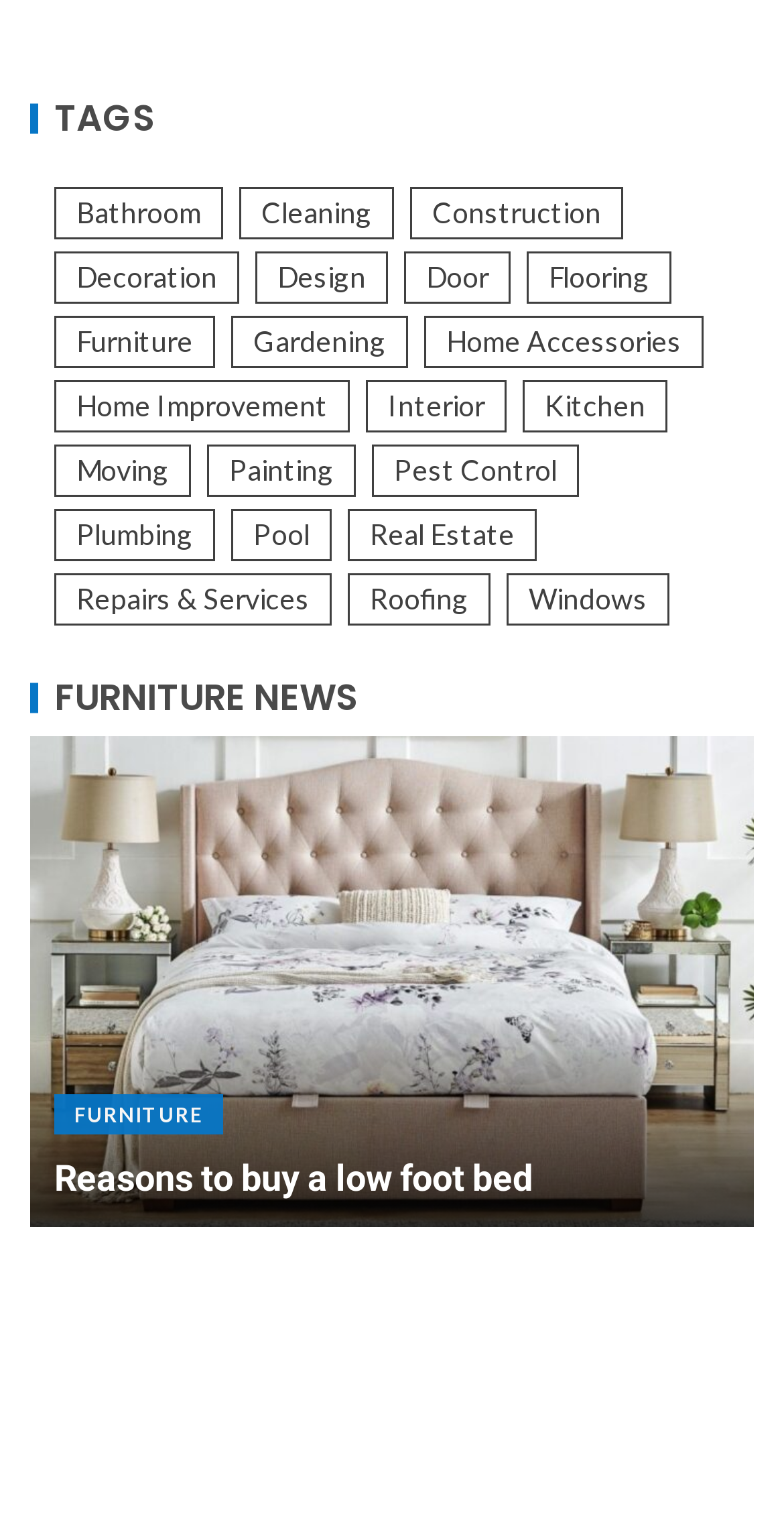How many items are under 'Furniture'? Observe the screenshot and provide a one-word or short phrase answer.

10